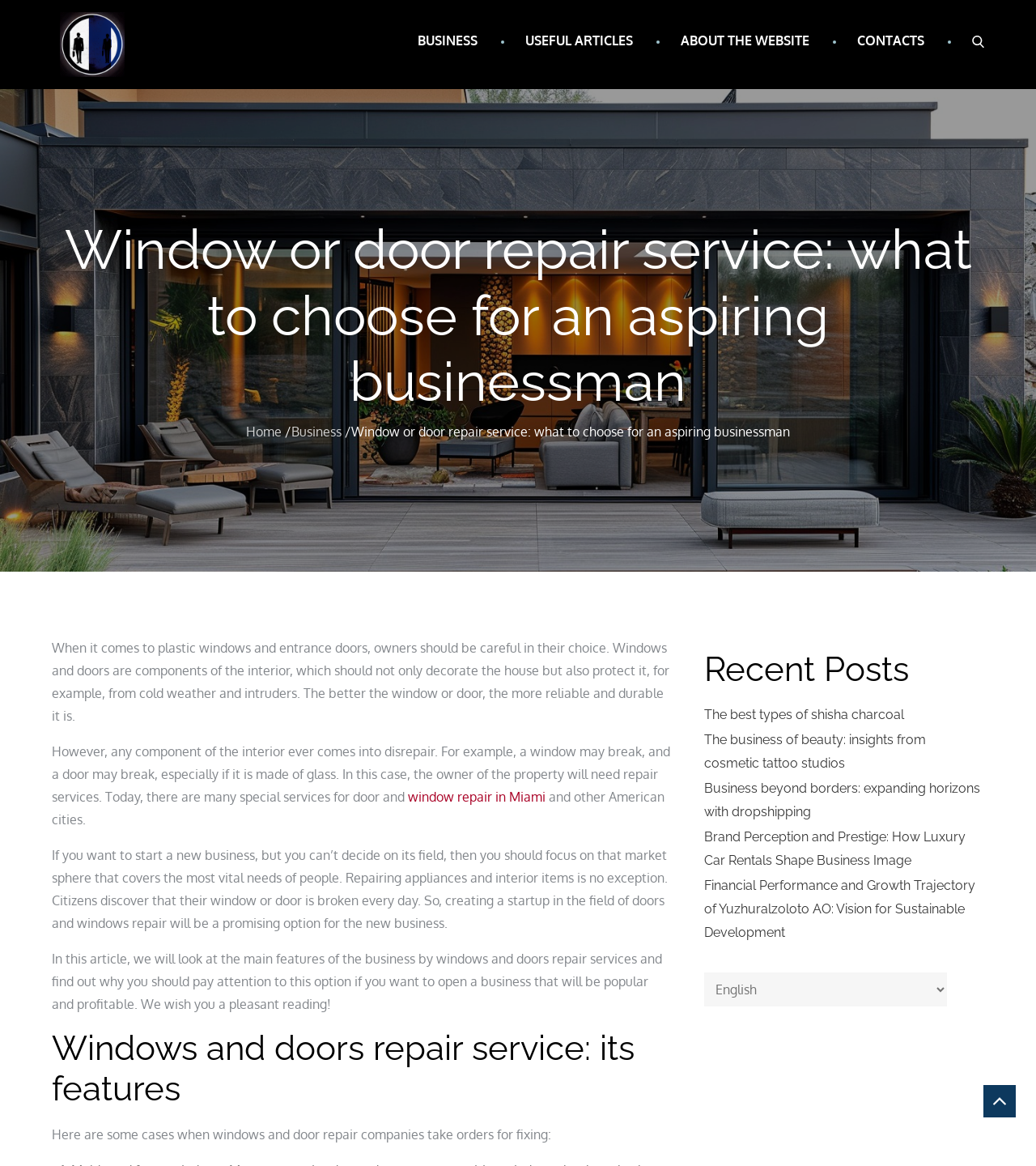Please locate the bounding box coordinates for the element that should be clicked to achieve the following instruction: "View the 'Recent Posts'". Ensure the coordinates are given as four float numbers between 0 and 1, i.e., [left, top, right, bottom].

[0.68, 0.557, 0.95, 0.592]